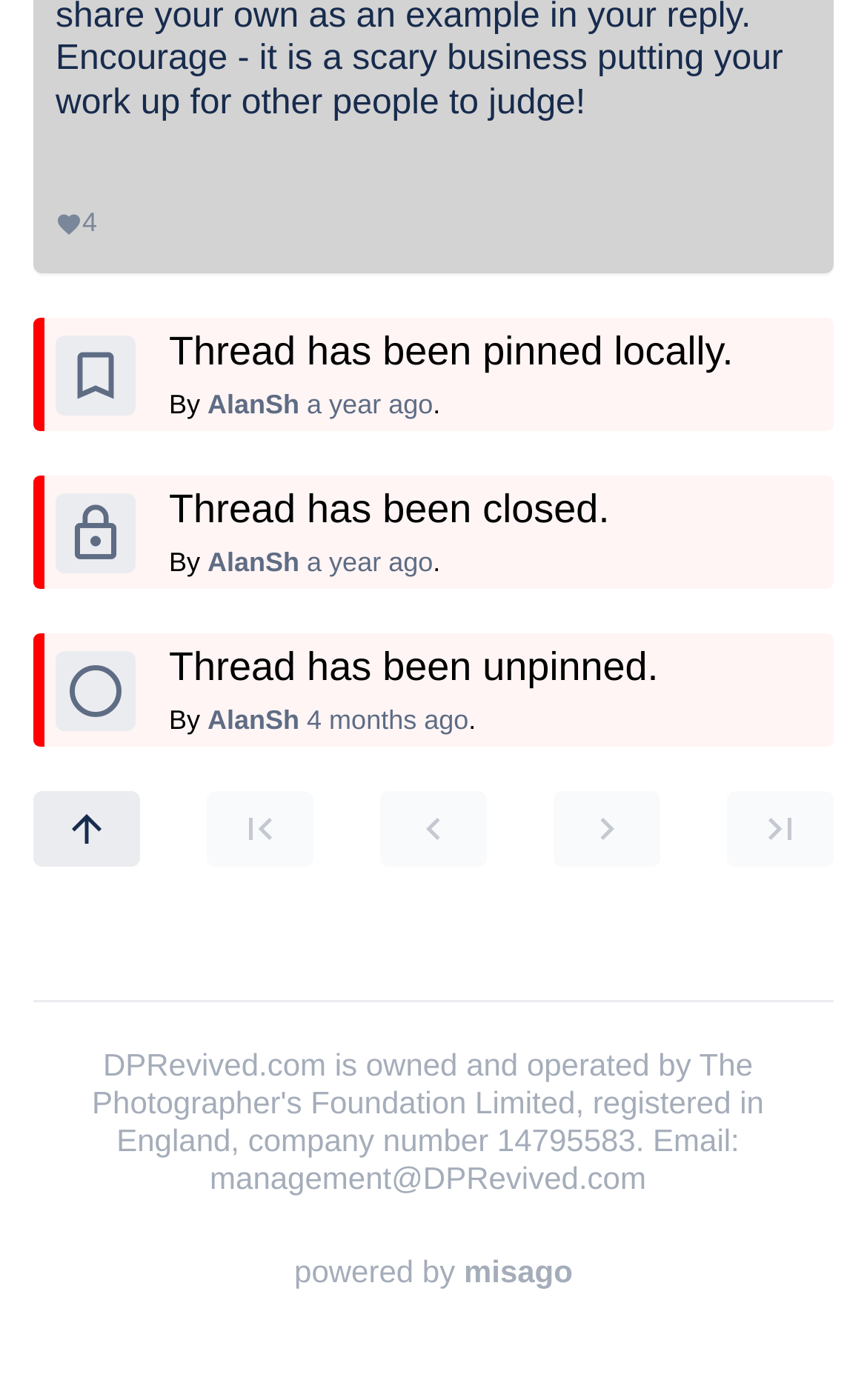Use the details in the image to answer the question thoroughly: 
Is the thread currently open?

I found the text 'Thread has been closed.' which indicates that the thread is currently closed, so it is not open.